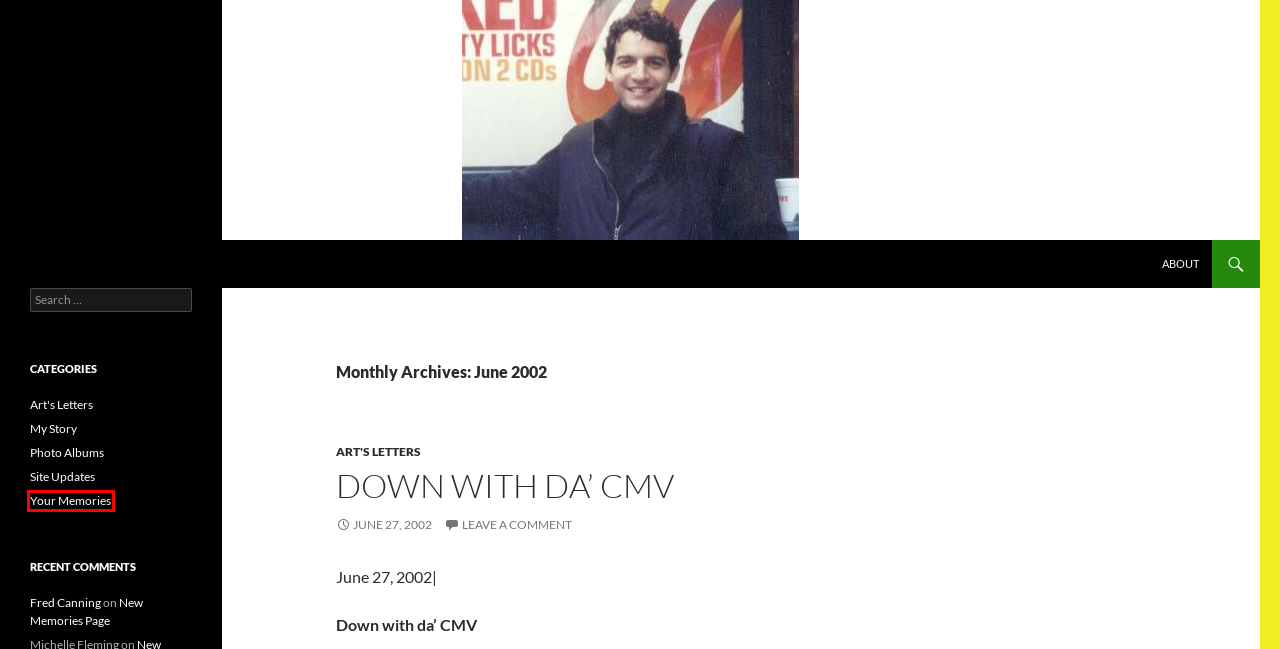You are presented with a screenshot of a webpage containing a red bounding box around a particular UI element. Select the best webpage description that matches the new webpage after clicking the element within the bounding box. Here are the candidates:
A. Photo Albums | ArtCanning.com
B. Site Updates | ArtCanning.com
C. Down with da’ CMV | ArtCanning.com
D. Art’s Letters | ArtCanning.com
E. New Memories Page | ArtCanning.com
F. ArtCanning.com | Art Canning's Website
G. About | ArtCanning.com
H. Your Memories | ArtCanning.com

H